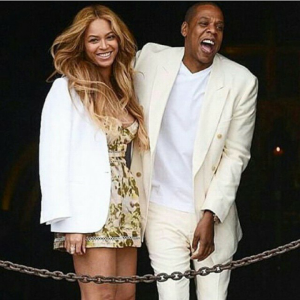Give a detailed account of the visual elements in the image.

In this charming snapshot, music power couple Beyoncé and Jay-Z are captured enjoying a candid moment in Florence, Italy. Beyoncé, radiating joy, is dressed in a floral print dress paired with a stylish white blazer, showcasing her signature elegance. Standing beside her, Jay-Z matches her vibe in a crisp white suit, beaming with excitement as he playfully interacts with the crowd. Their chemistry is palpable, highlighting their affectionate bond as fans surround them, adding to the vibrant atmosphere. This image embodies their fun-loving spirit and serves as a perfect representation of #RelationshipGoals.